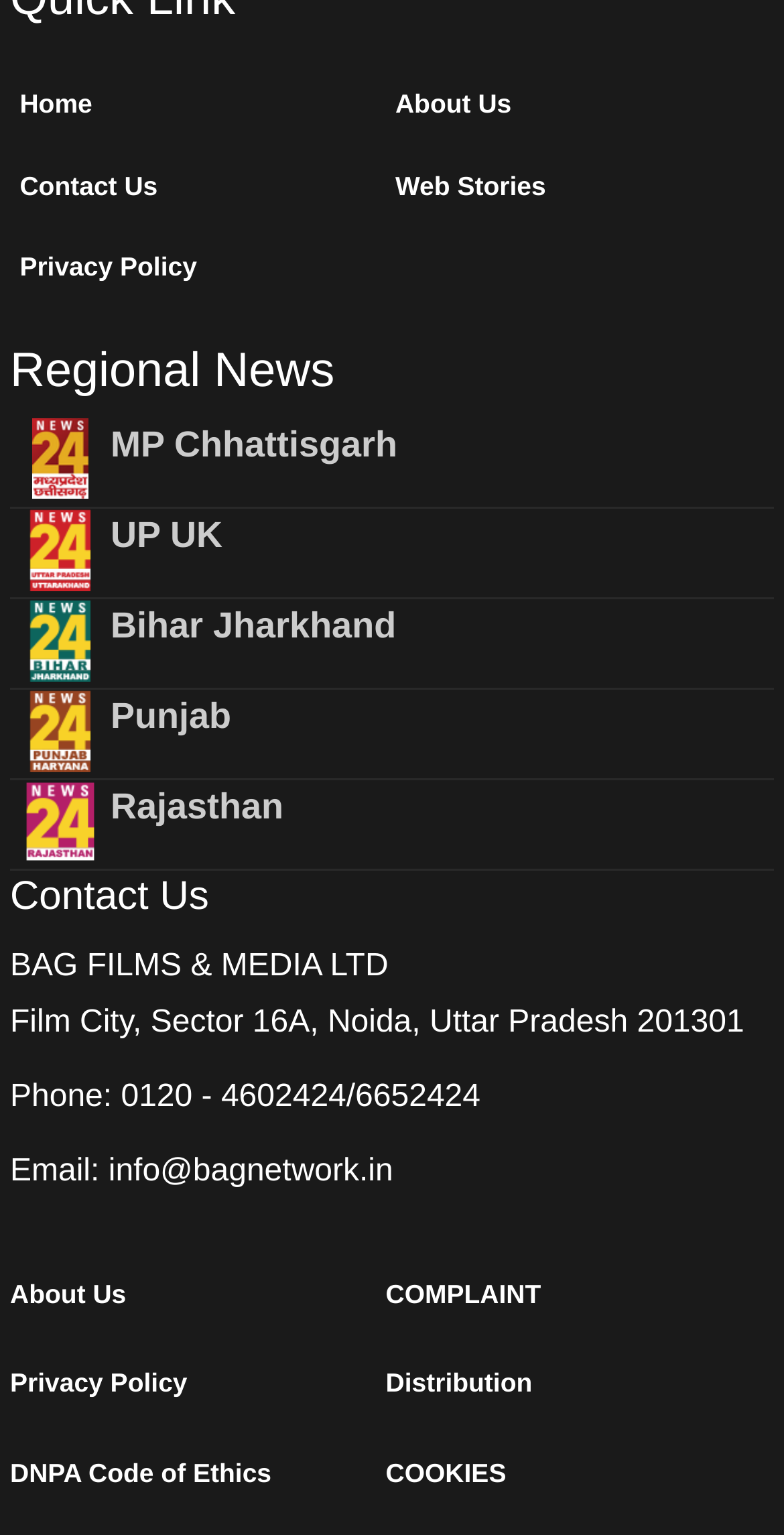Identify the bounding box for the UI element that is described as follows: "About Us".

[0.492, 0.051, 0.96, 0.084]